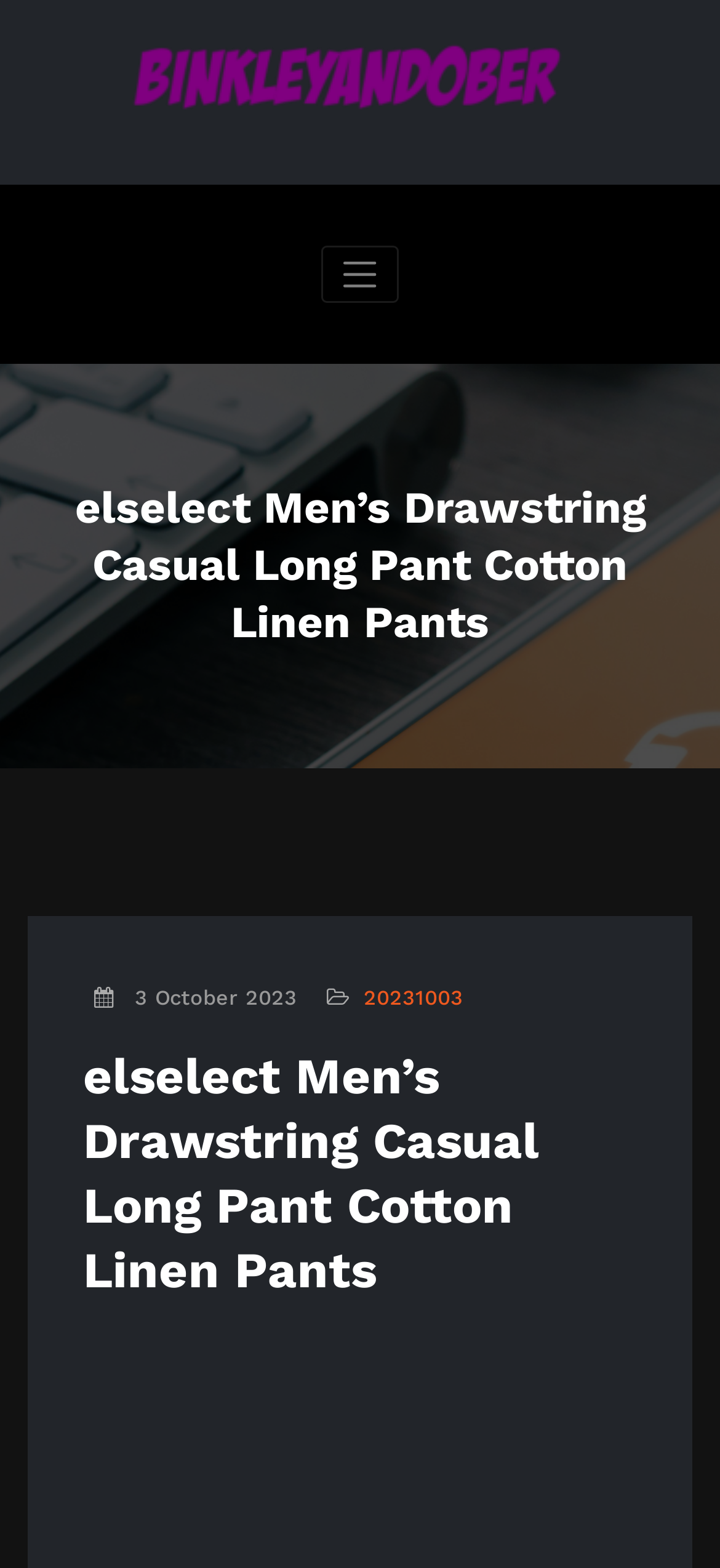What material is the pant made of?
Please provide a single word or phrase in response based on the screenshot.

Cotton Linen